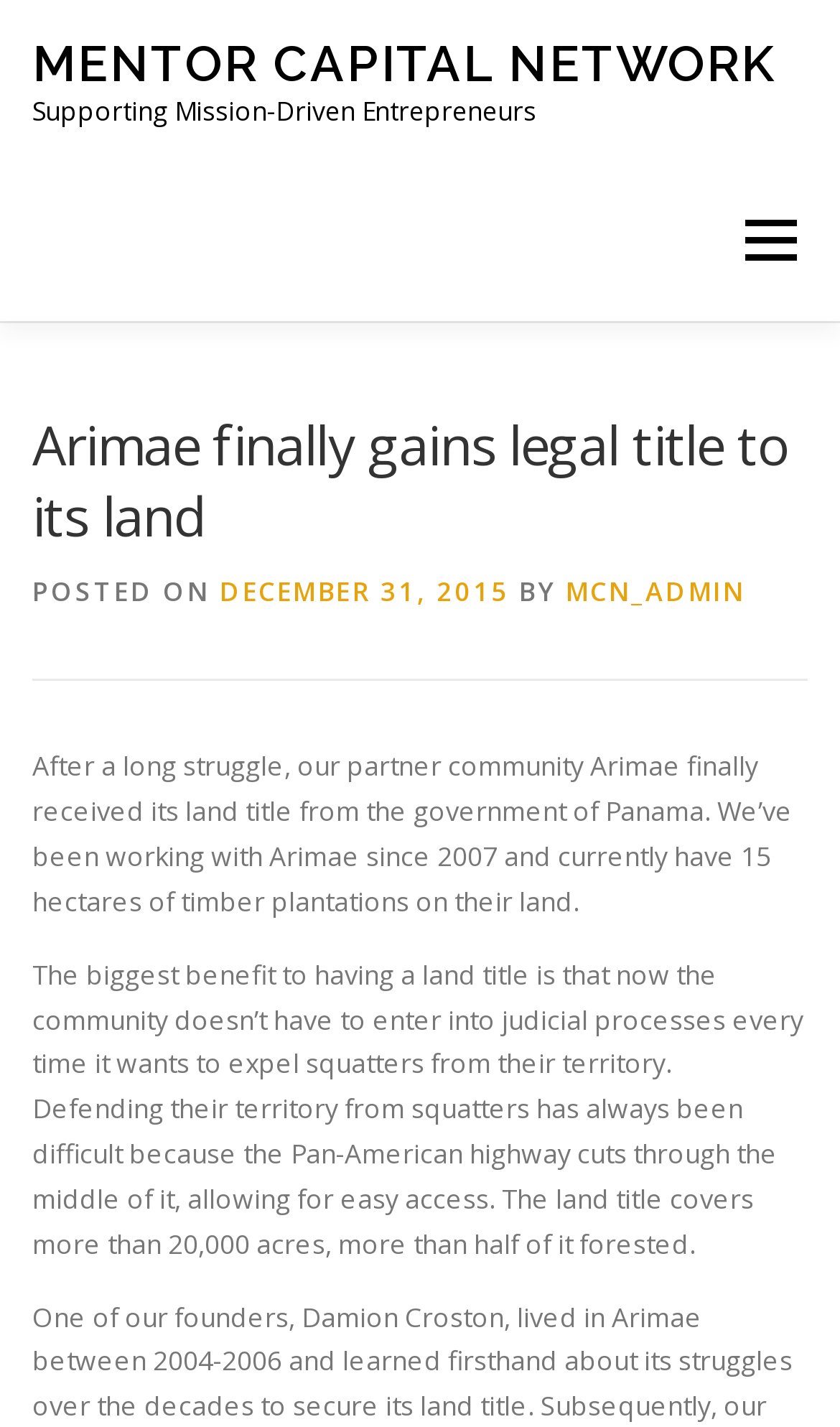Find the bounding box coordinates for the area that must be clicked to perform this action: "View recent comments".

None